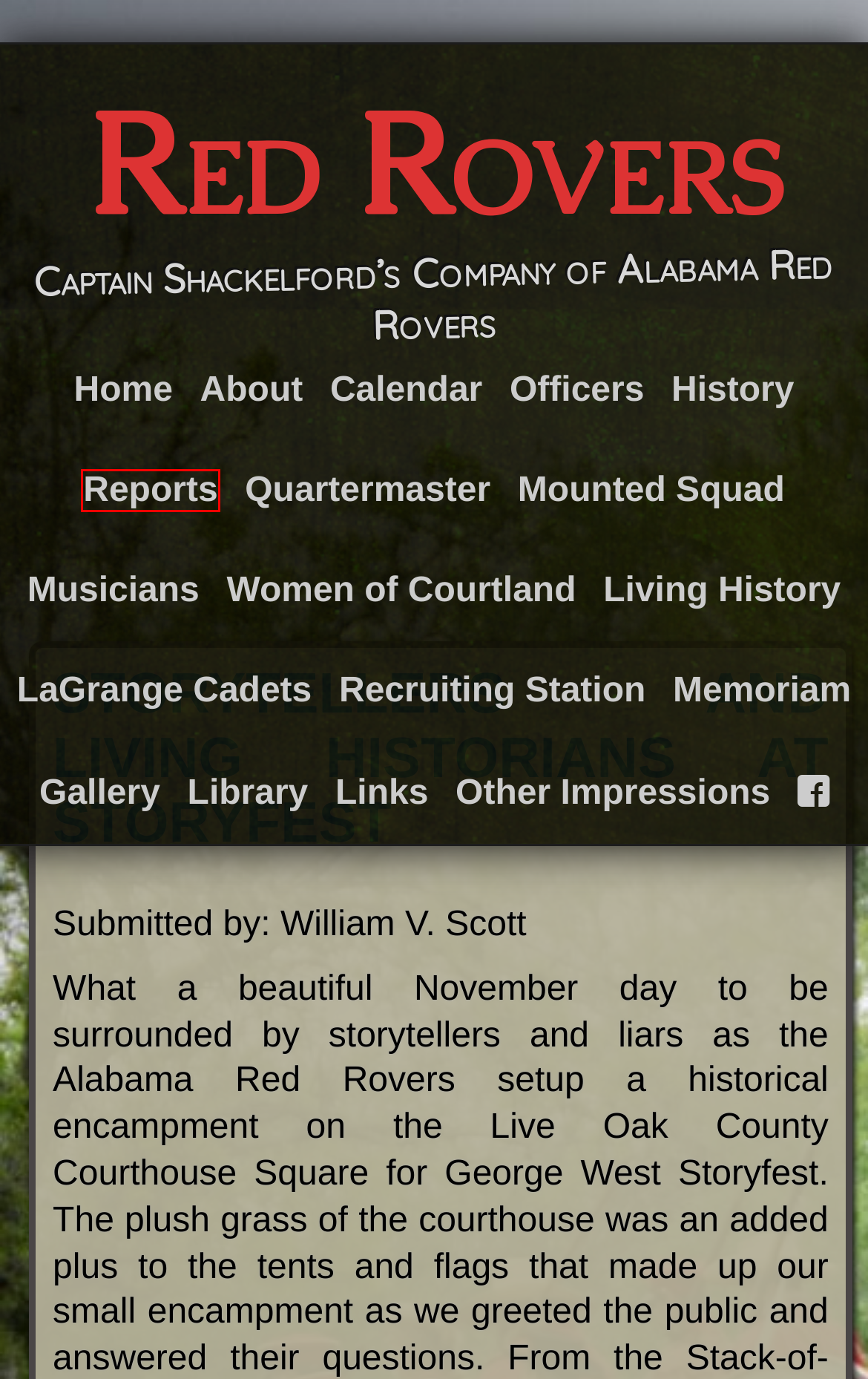With the provided webpage screenshot containing a red bounding box around a UI element, determine which description best matches the new webpage that appears after clicking the selected element. The choices are:
A. About | Red Rovers
B. Living History | Red Rovers
C. Reports | Red Rovers
D. LaGrange Cadets | Red Rovers
E. Library | Red Rovers
F. Women of Courtland | Red Rovers
G. Other Impressions | Red Rovers
H. Gallery | Red Rovers

C